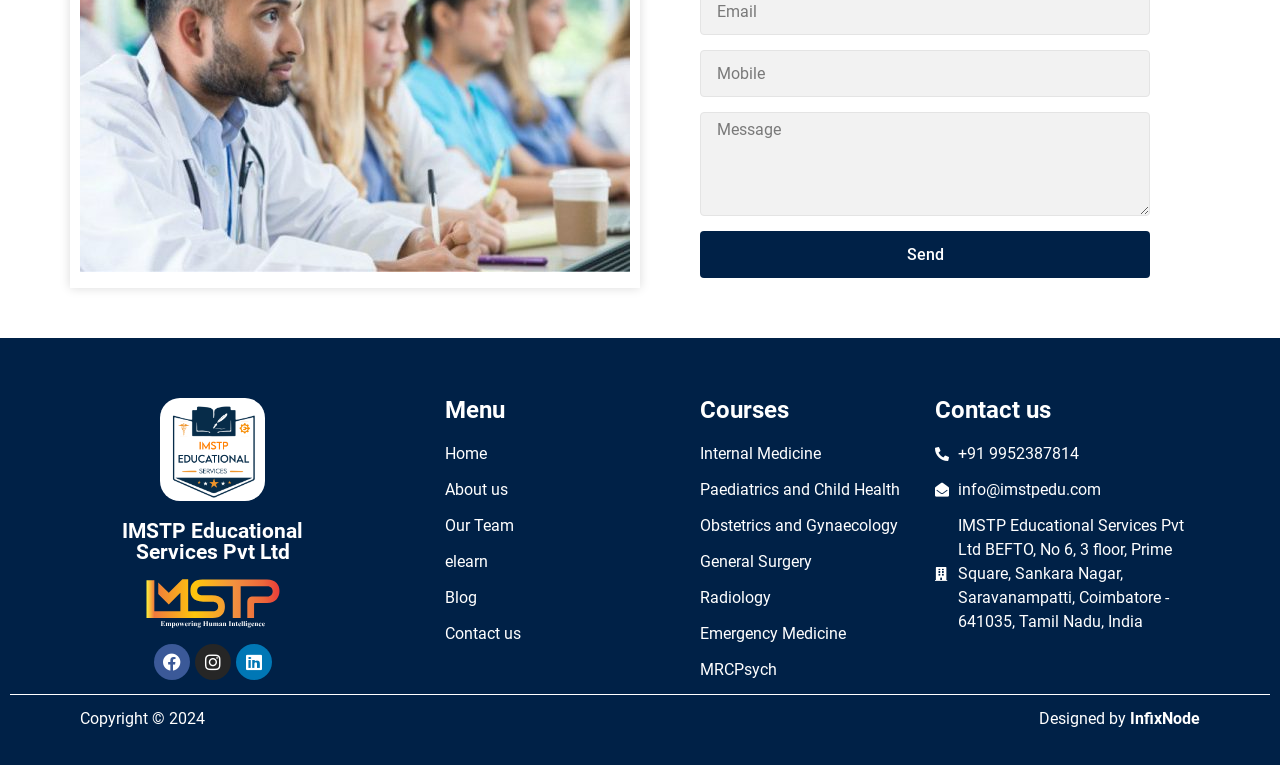Can you pinpoint the bounding box coordinates for the clickable element required for this instruction: "View PG Course after MBBS"? The coordinates should be four float numbers between 0 and 1, i.e., [left, top, right, bottom].

[0.127, 0.52, 0.205, 0.655]